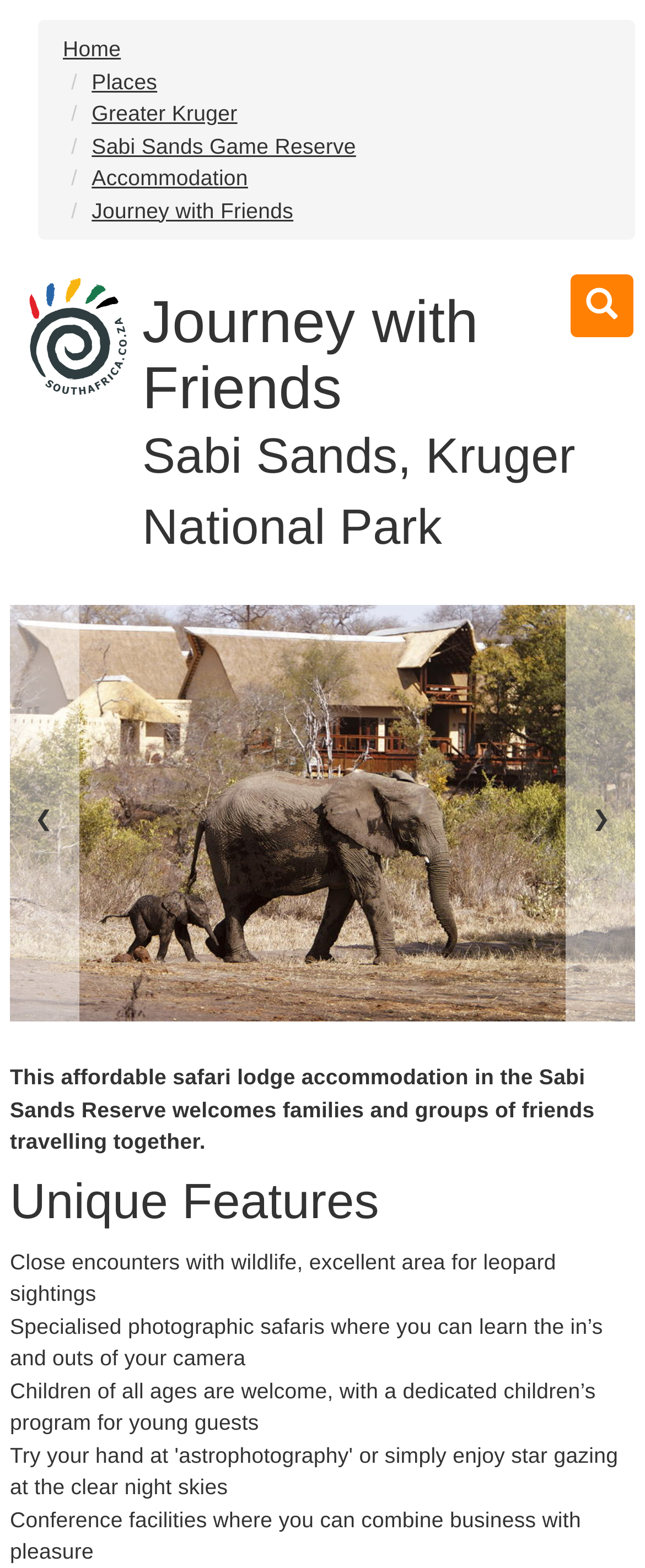Determine the bounding box coordinates for the HTML element described here: "Journey with Friends".

[0.142, 0.126, 0.455, 0.142]